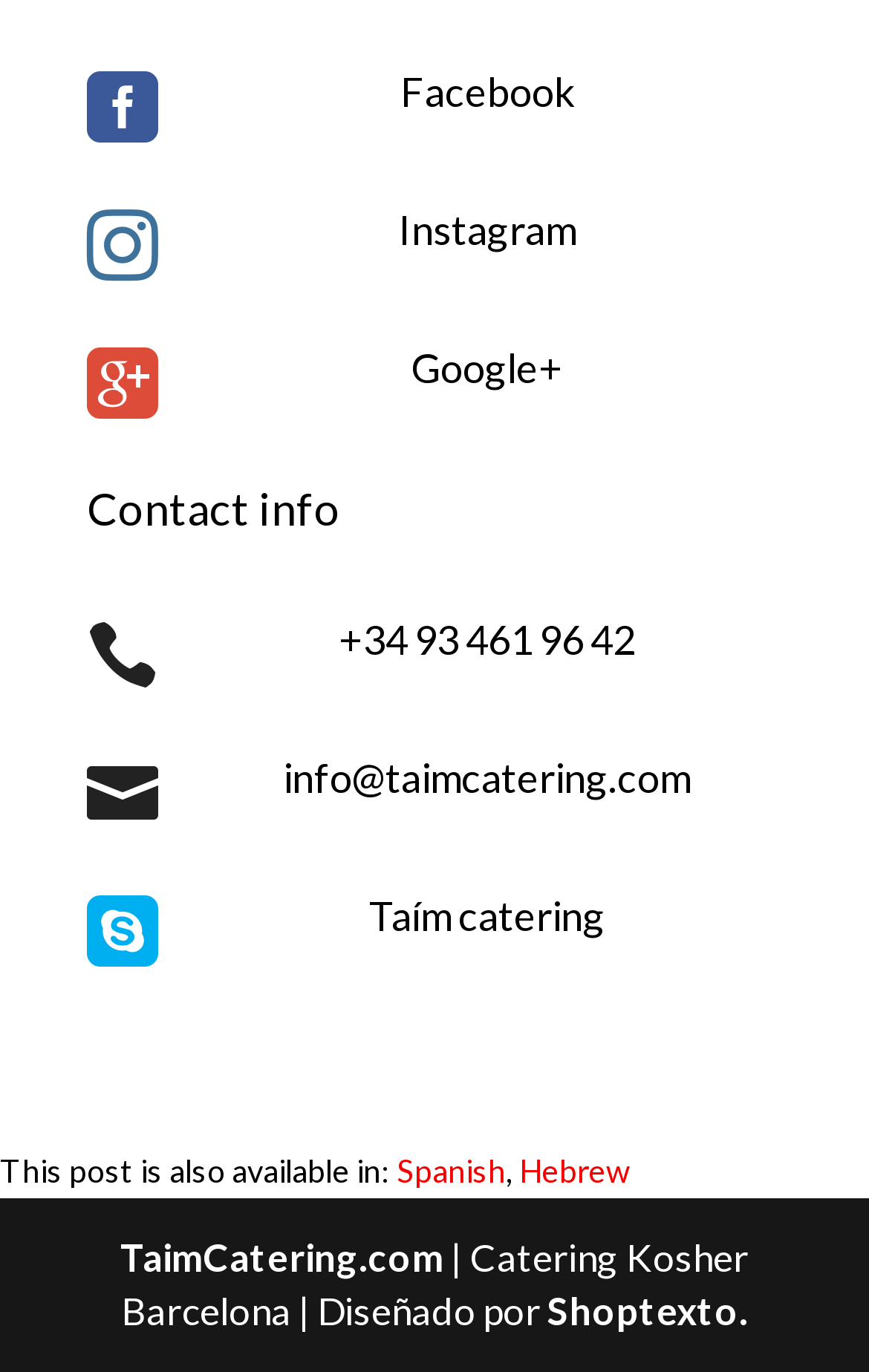Determine the bounding box for the UI element described here: "Facebook".

[0.46, 0.049, 0.66, 0.085]